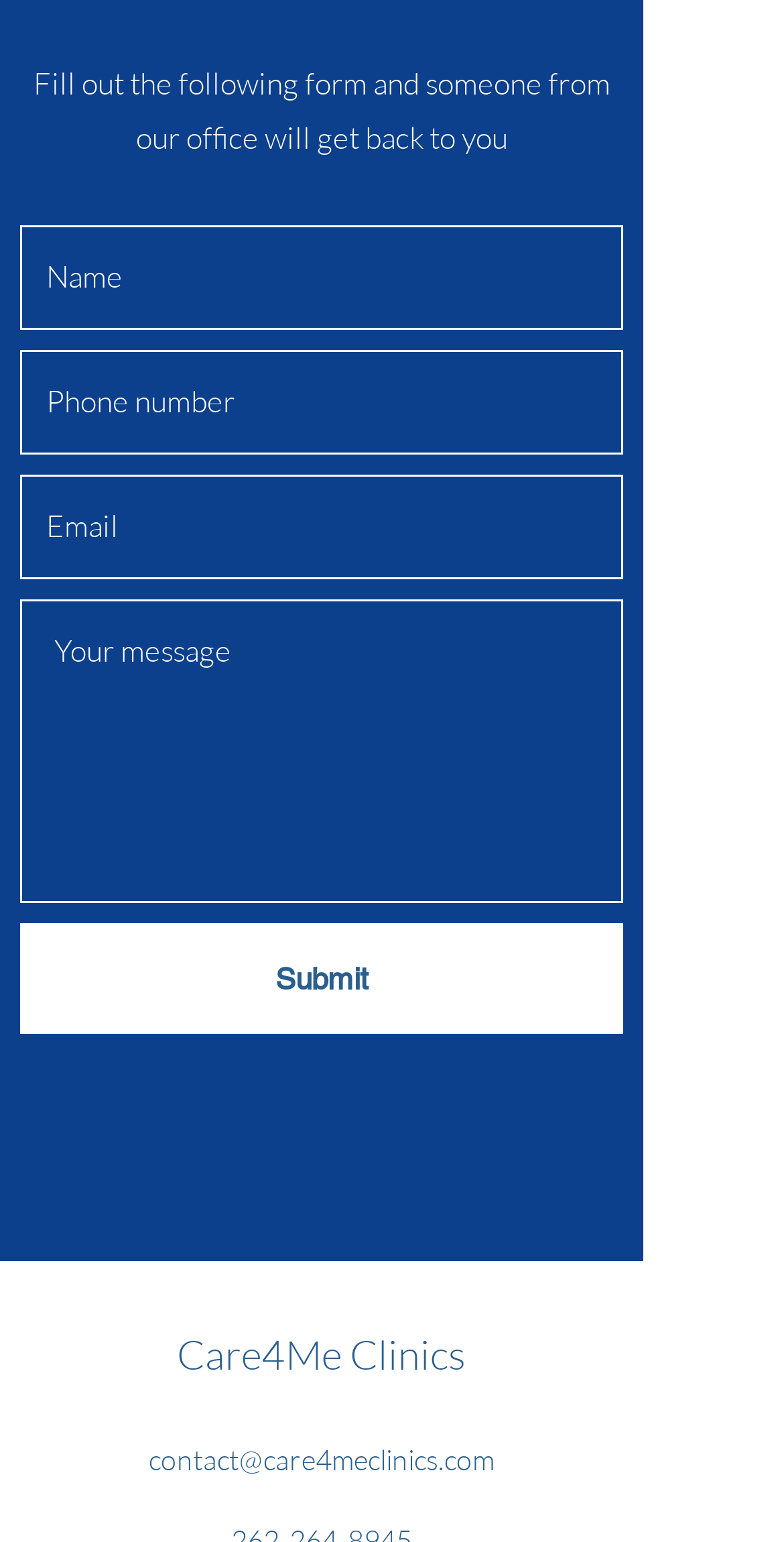How many text fields are required?
Using the image, give a concise answer in the form of a single word or short phrase.

2